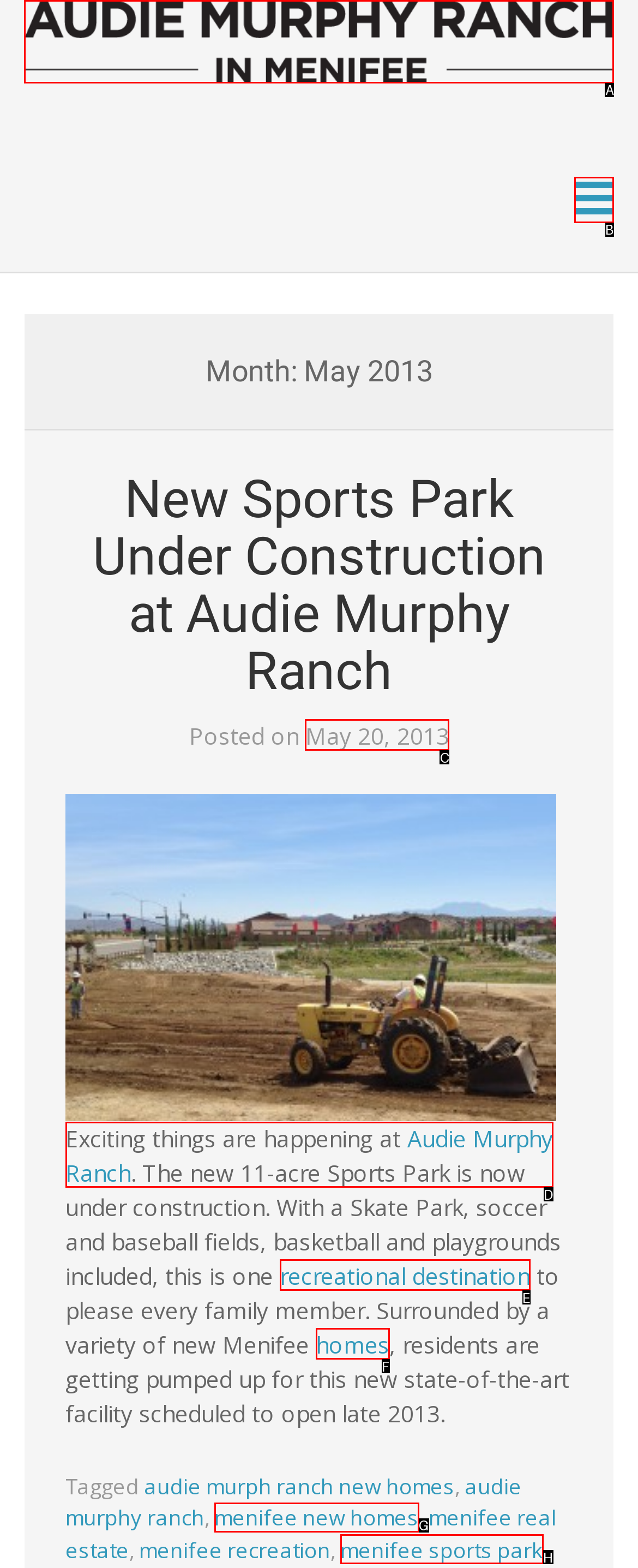Identify the HTML element you need to click to achieve the task: Click on the blog title. Respond with the corresponding letter of the option.

A